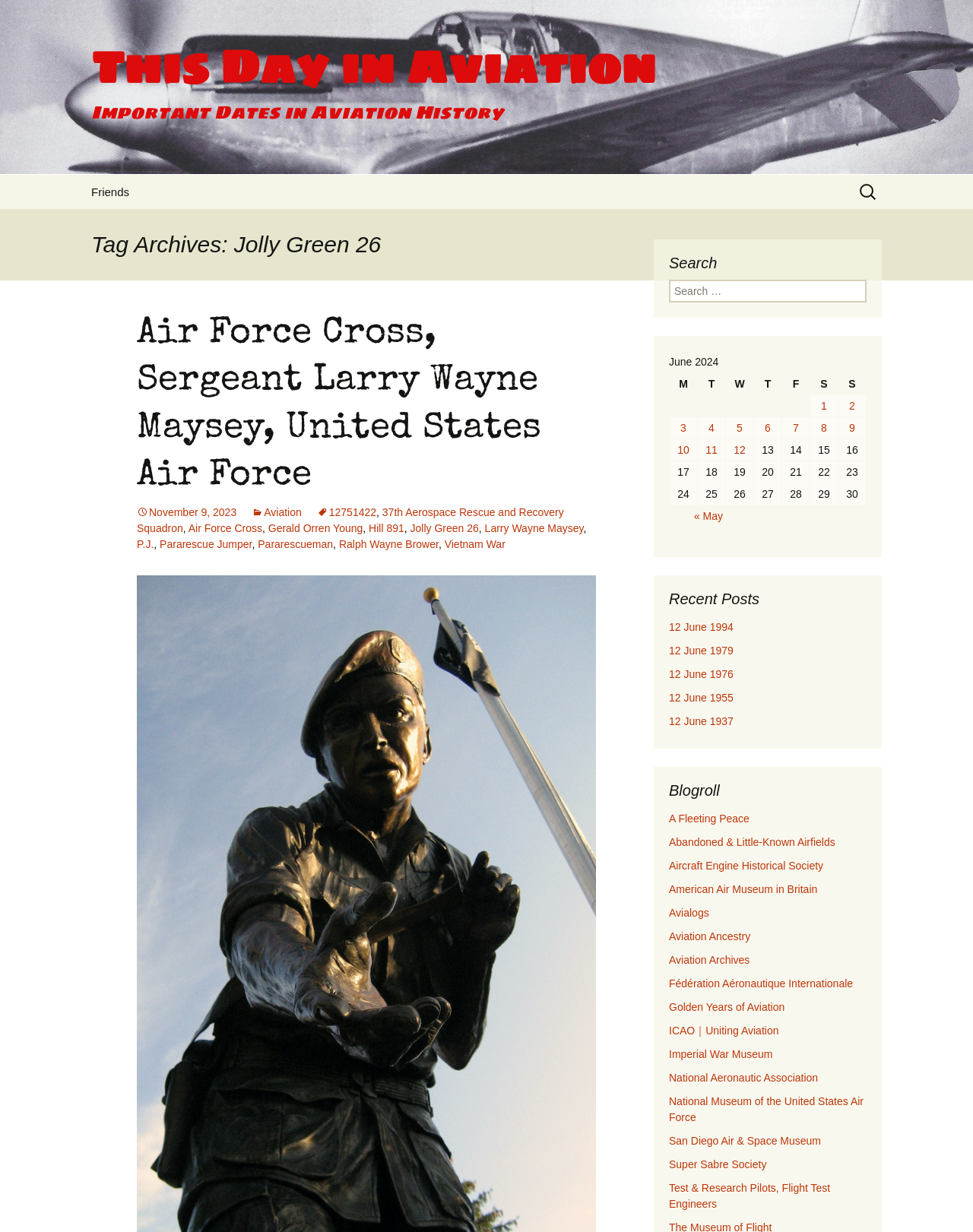Given the description "Hill 891", determine the bounding box of the corresponding UI element.

[0.379, 0.424, 0.415, 0.433]